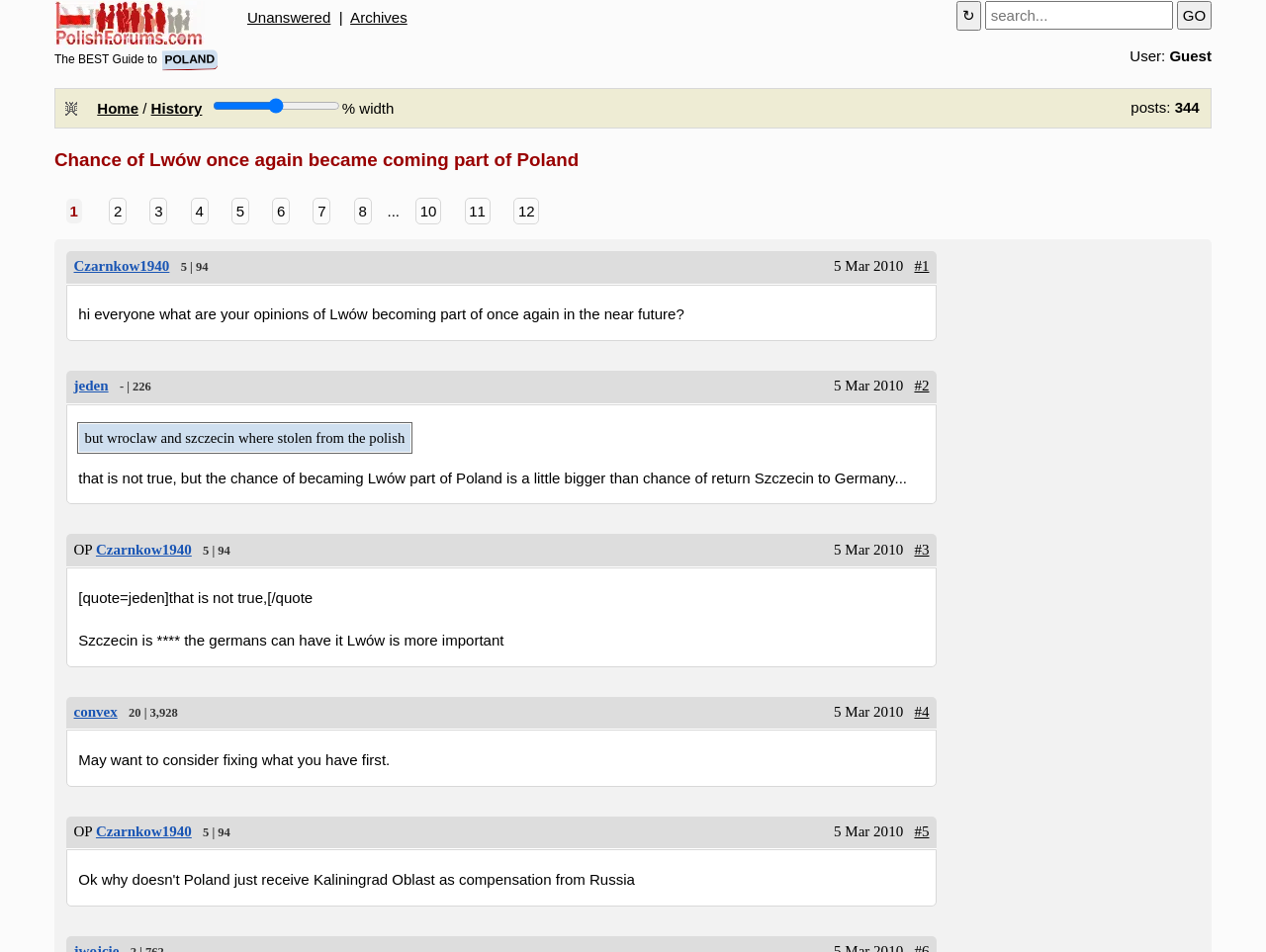What is the value of the slider?
Use the information from the image to give a detailed answer to the question.

The slider element with ID 351 has a valuetext attribute set to '60', which suggests that the current value of the slider is 60.